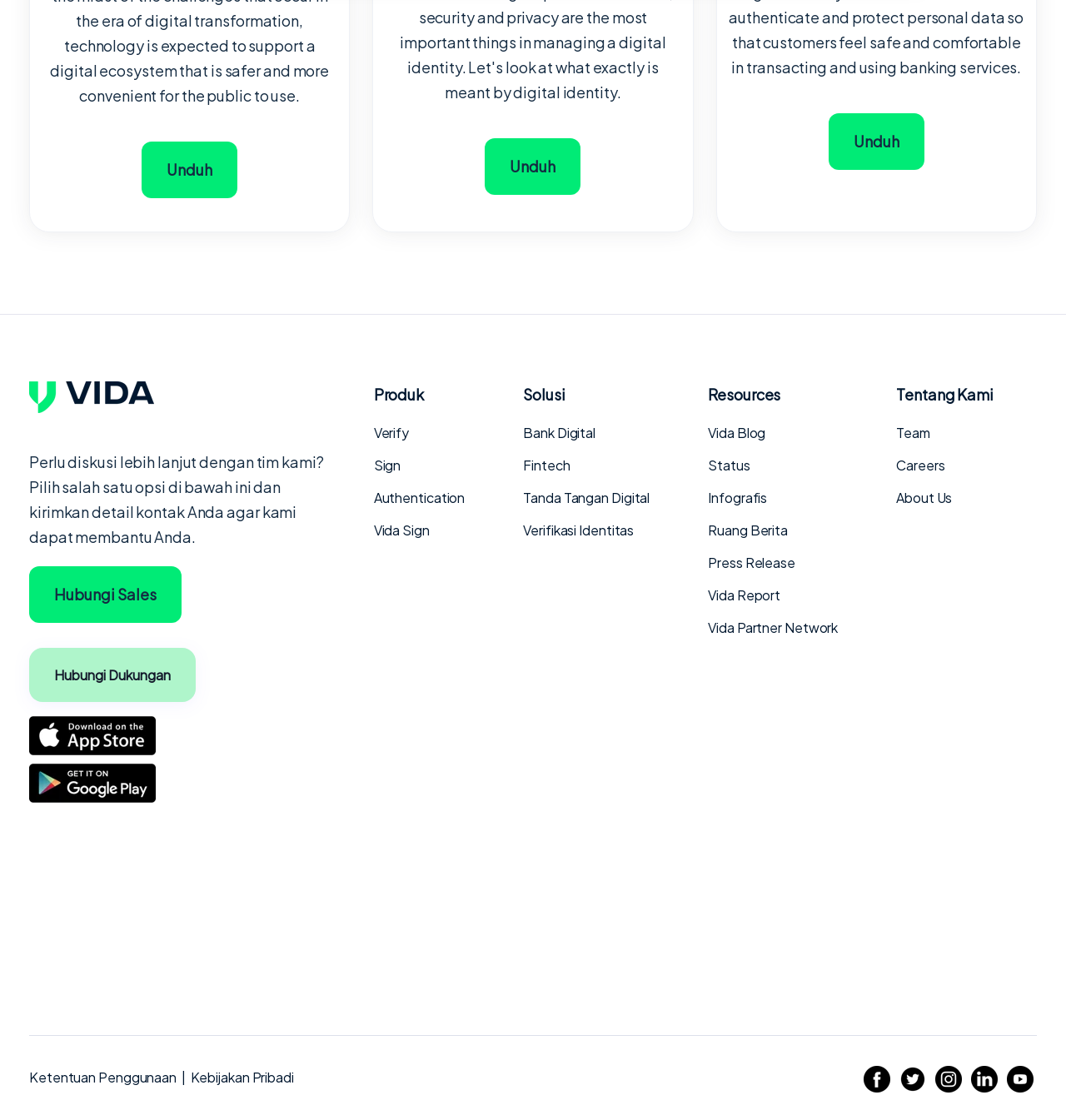Please specify the coordinates of the bounding box for the element that should be clicked to carry out this instruction: "Visit Facebook". The coordinates must be four float numbers between 0 and 1, formatted as [left, top, right, bottom].

[0.81, 0.967, 0.838, 0.984]